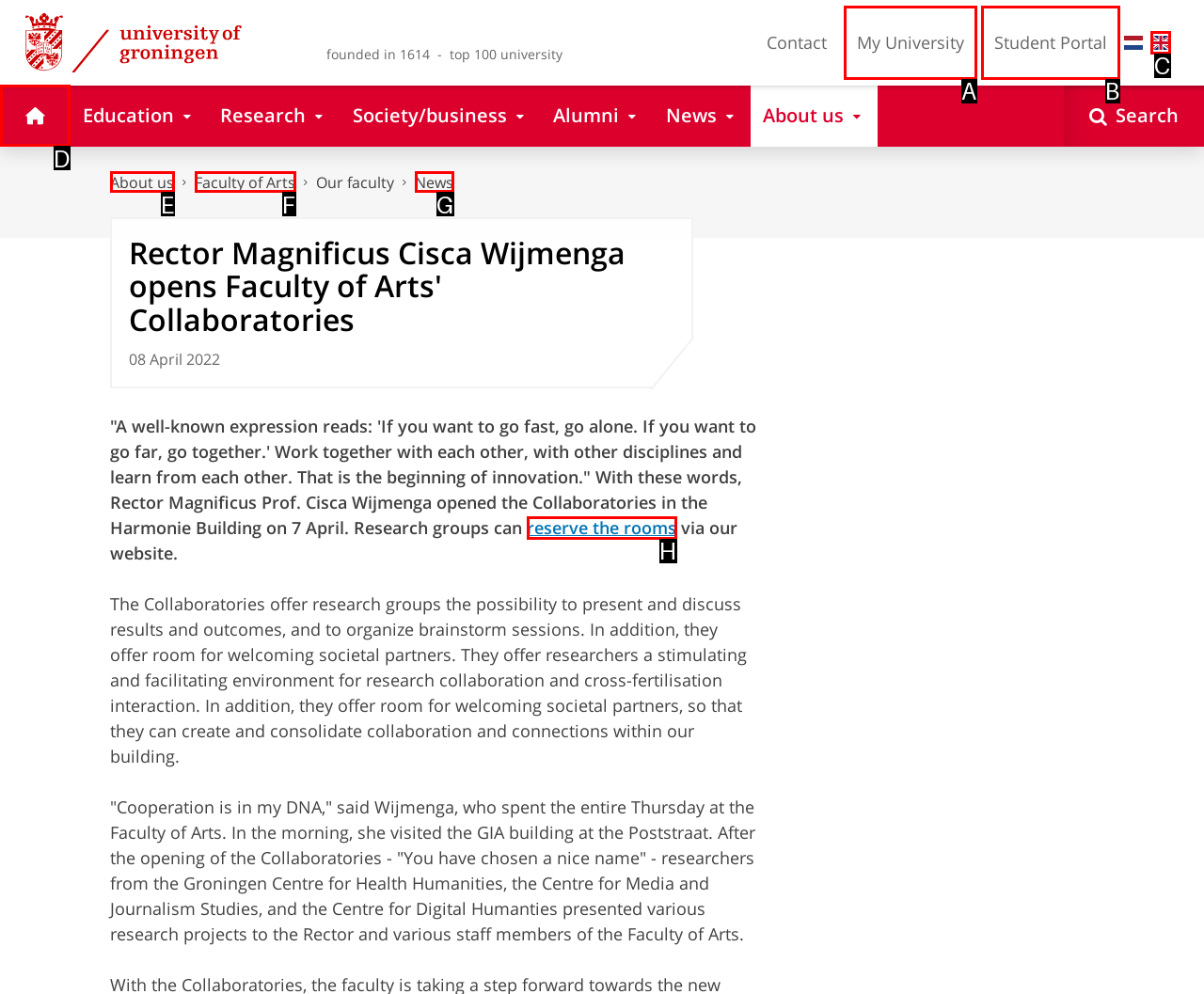Which lettered option should be clicked to perform the following task: select English language
Respond with the letter of the appropriate option.

C